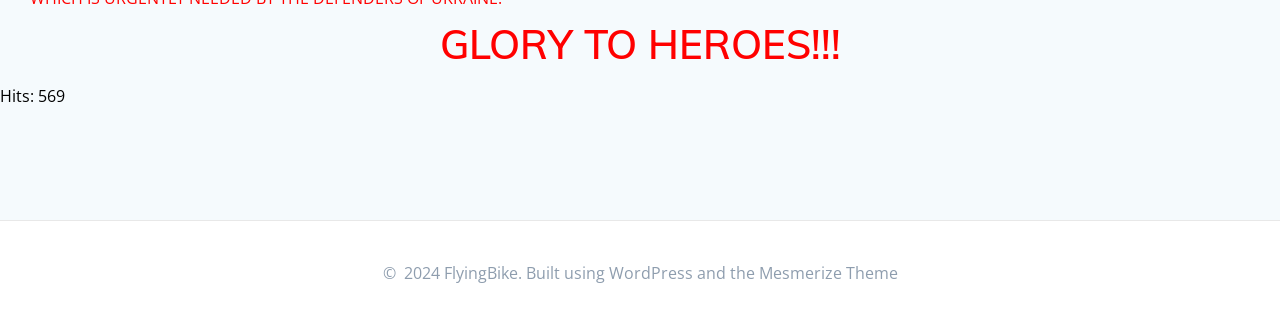Locate the bounding box of the UI element based on this description: "Mesmerize Theme". Provide four float numbers between 0 and 1 as [left, top, right, bottom].

[0.593, 0.805, 0.701, 0.872]